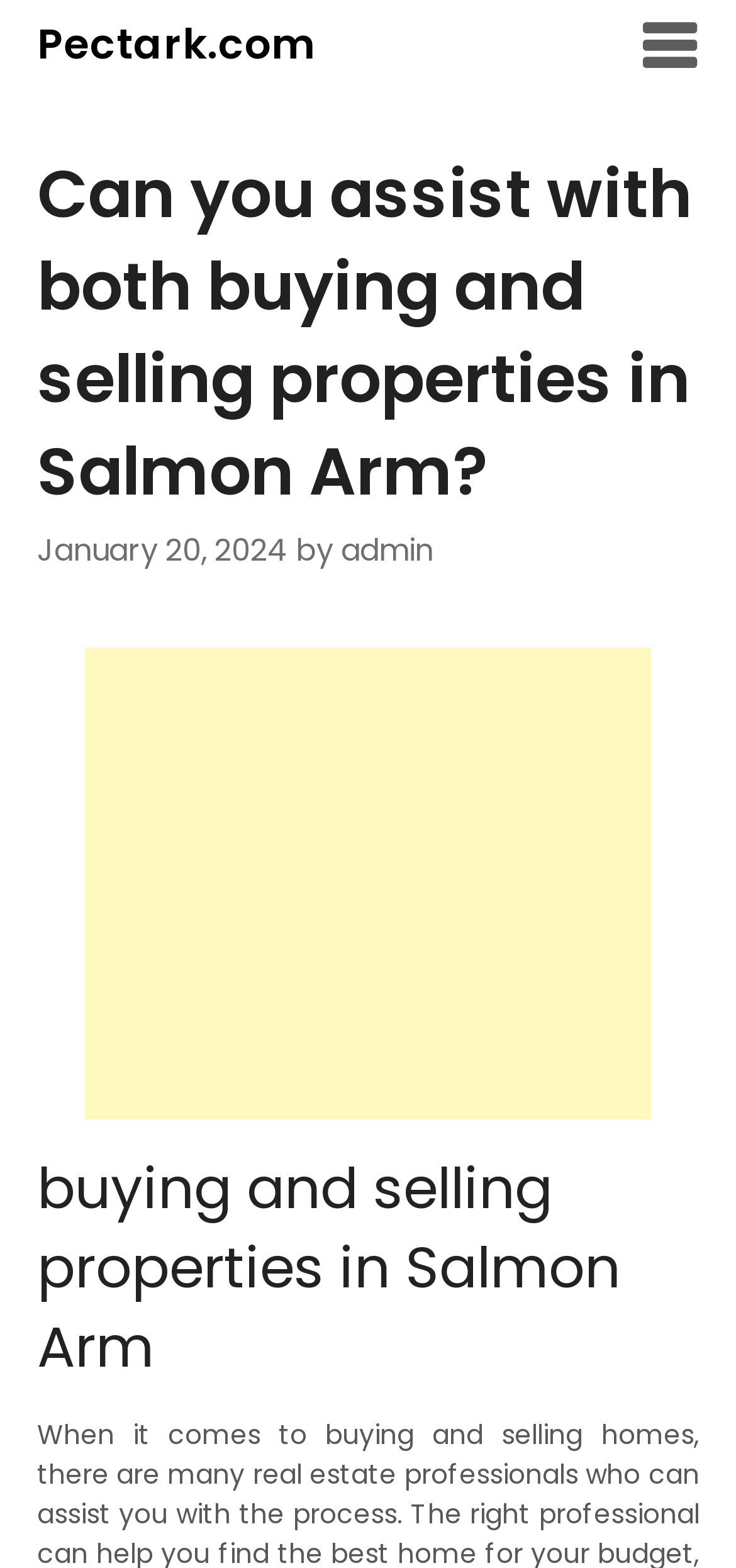Identify the bounding box for the described UI element: "aria-label="Advertisement" name="aswift_1" title="Advertisement"".

[0.115, 0.413, 0.885, 0.714]